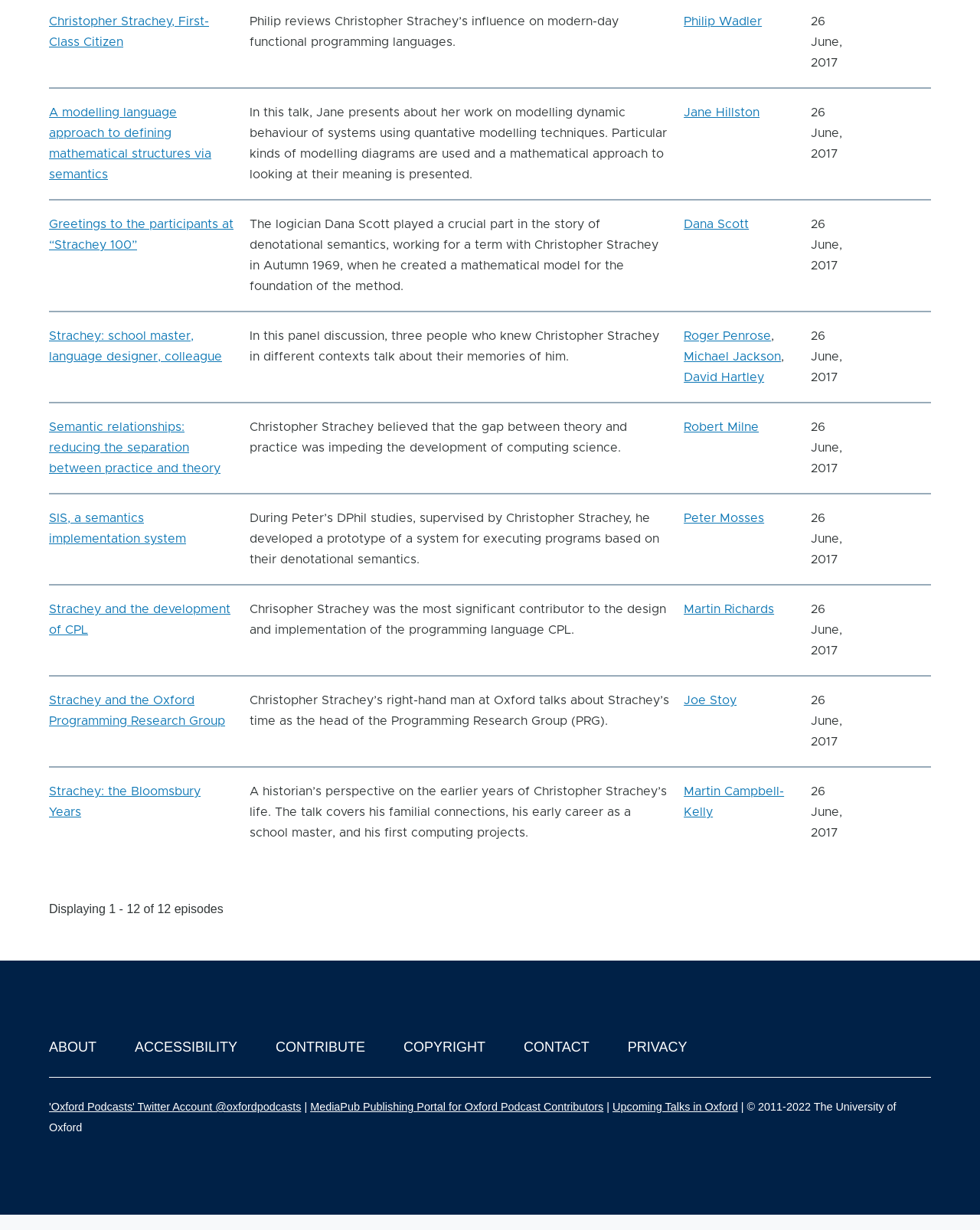Determine the bounding box coordinates for the area that needs to be clicked to fulfill this task: "Click on the link 'Christopher Strachey, First-Class Citizen'". The coordinates must be given as four float numbers between 0 and 1, i.e., [left, top, right, bottom].

[0.05, 0.012, 0.213, 0.039]